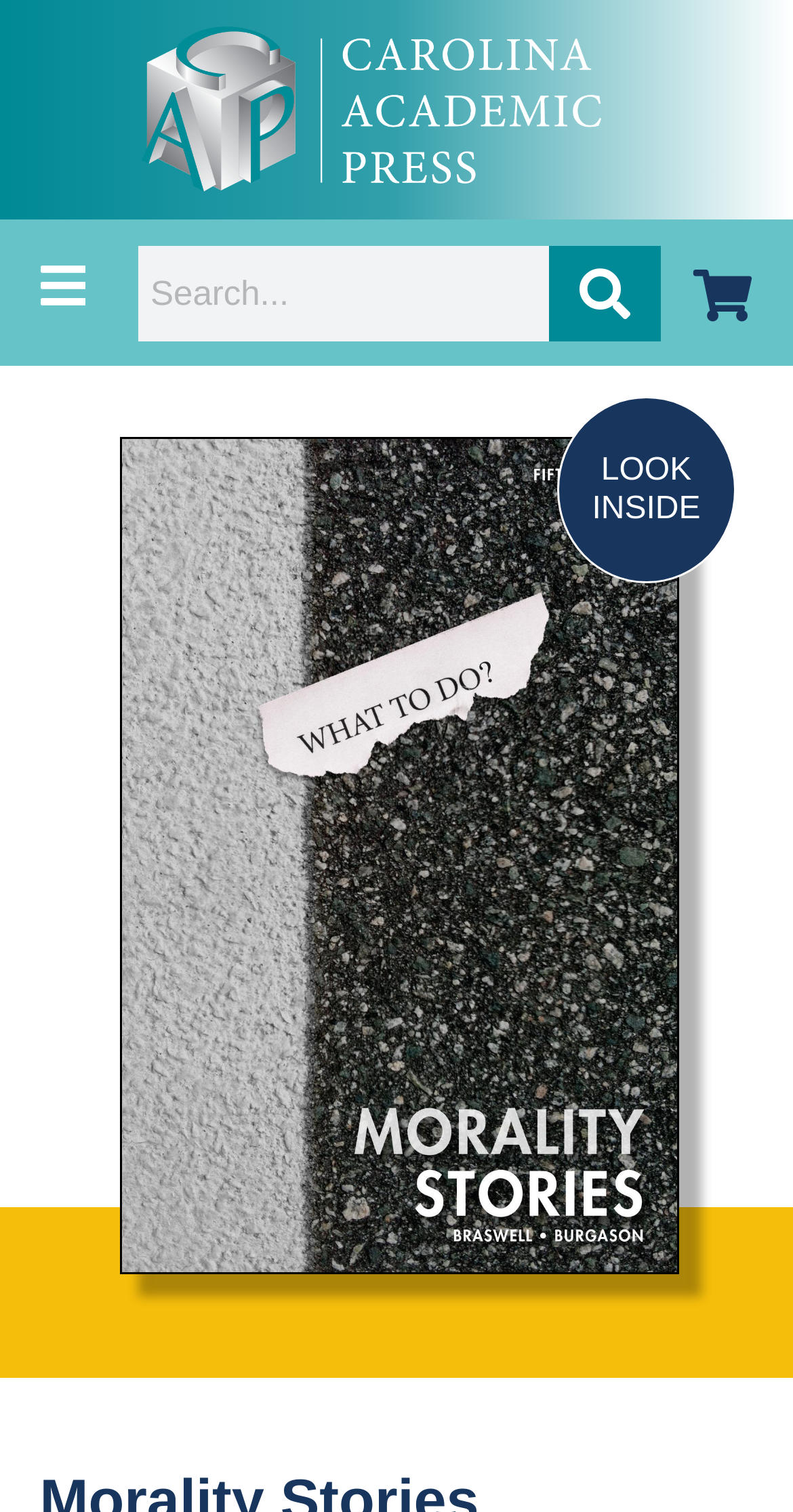Create a full and detailed caption for the entire webpage.

The webpage appears to be a product page for a book titled "Morality Stories: Dilemmas in Ethics, Crime & Justice, Fifth Edition" by Michael Braswell, published by Carolina Academic Press. 

At the top left of the page, there is a logo of Carolina Academic Press, which is an image linked to the publisher's website. Below the logo, there is a layout table with a "Show Menu" link. 

On the right side of the page, there is a search bar with a combobox and a "Search" button. The search bar is currently focused, and it has an autocomplete feature. 

To the right of the search bar, there is a "Shopping Cart" link. 

Below the search bar, there is a prominent image of the book cover, "Morality Stories, Fifth Edition". 

Underneath the book cover image, there is a "LOOK INSIDE" link, which suggests that users can preview the book's content. 

At the bottom of the page, there is a small, non-descriptive text element containing a single whitespace character.